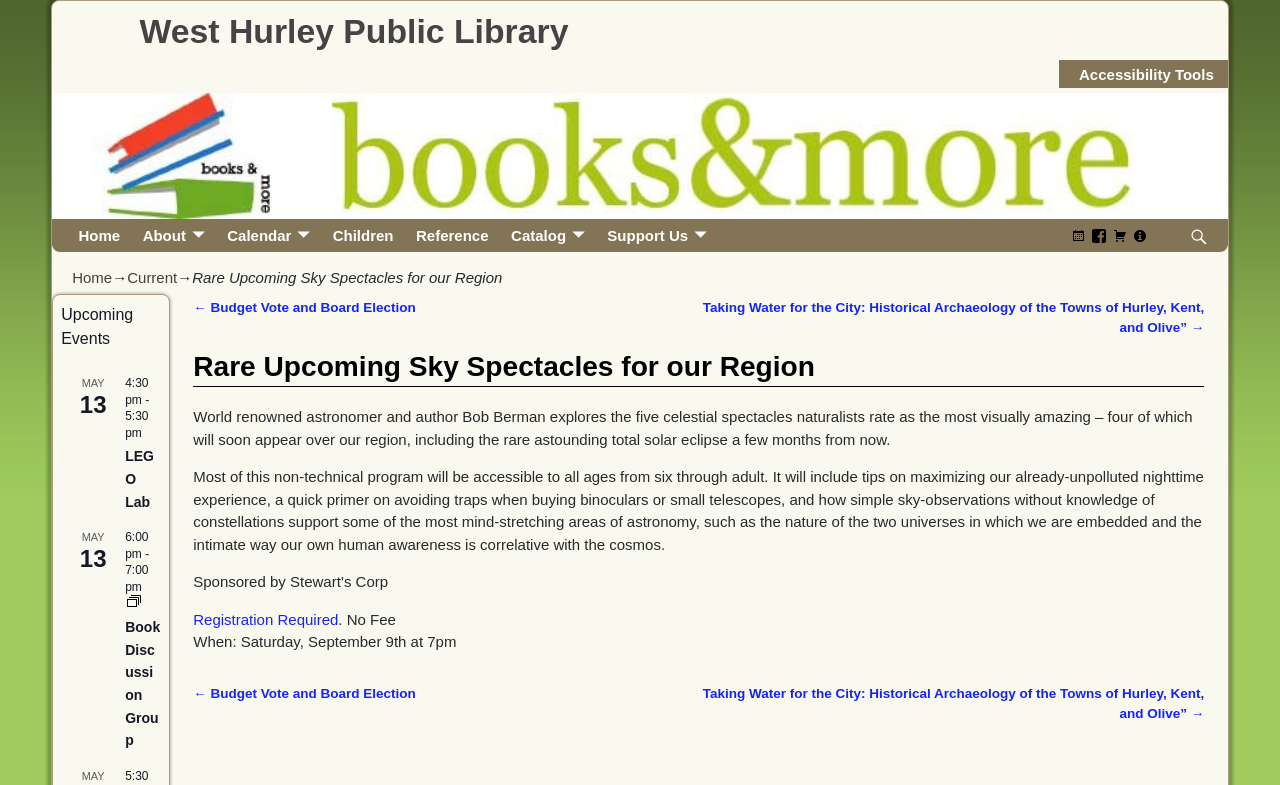Provide the bounding box coordinates for the UI element described in this sentence: "West Hurley Public Library". The coordinates should be four float values between 0 and 1, i.e., [left, top, right, bottom].

[0.105, 0.015, 0.448, 0.064]